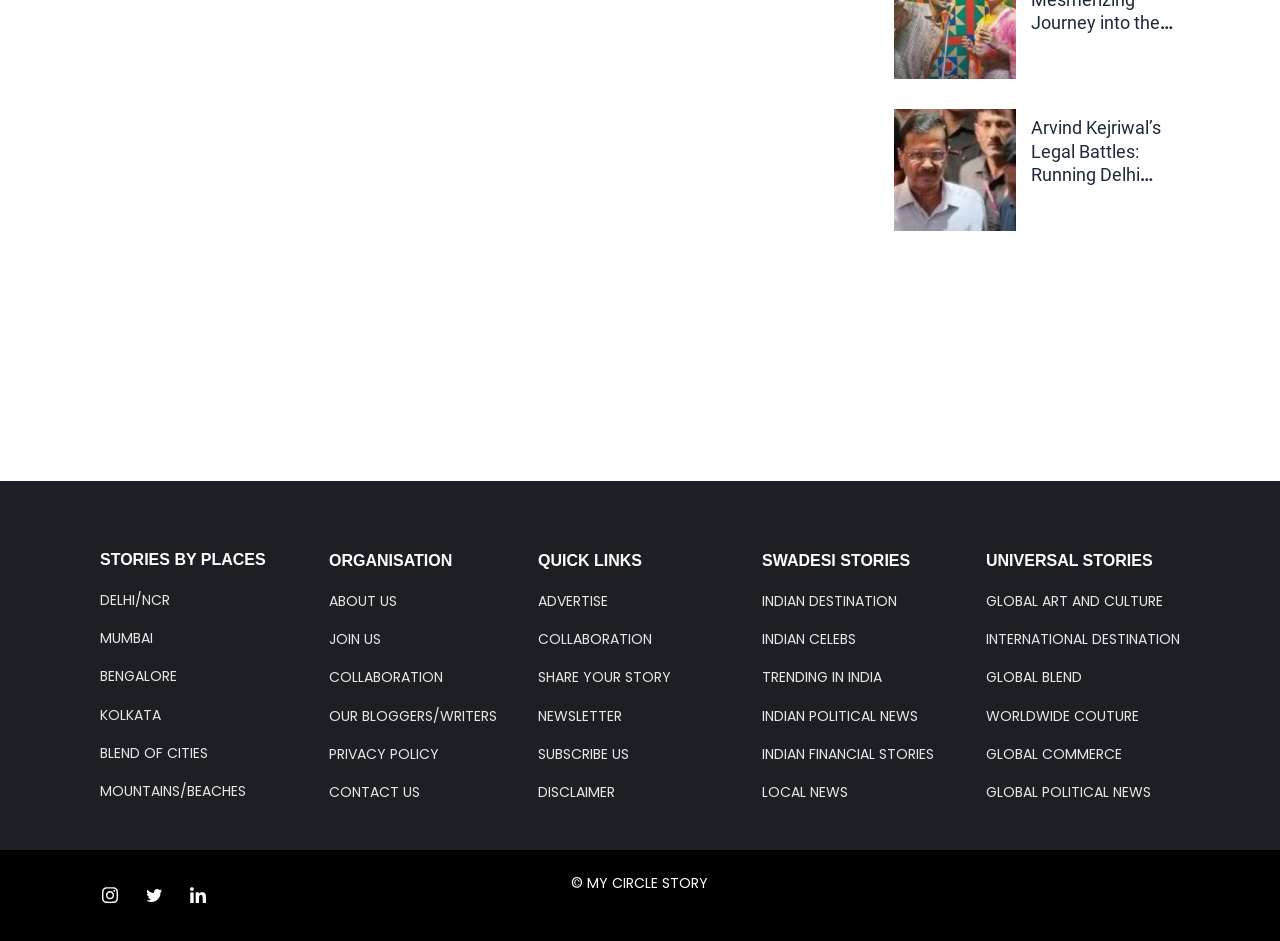Pinpoint the bounding box coordinates of the clickable element needed to complete the instruction: "Search for something". The coordinates should be provided as four float numbers between 0 and 1: [left, top, right, bottom].

None